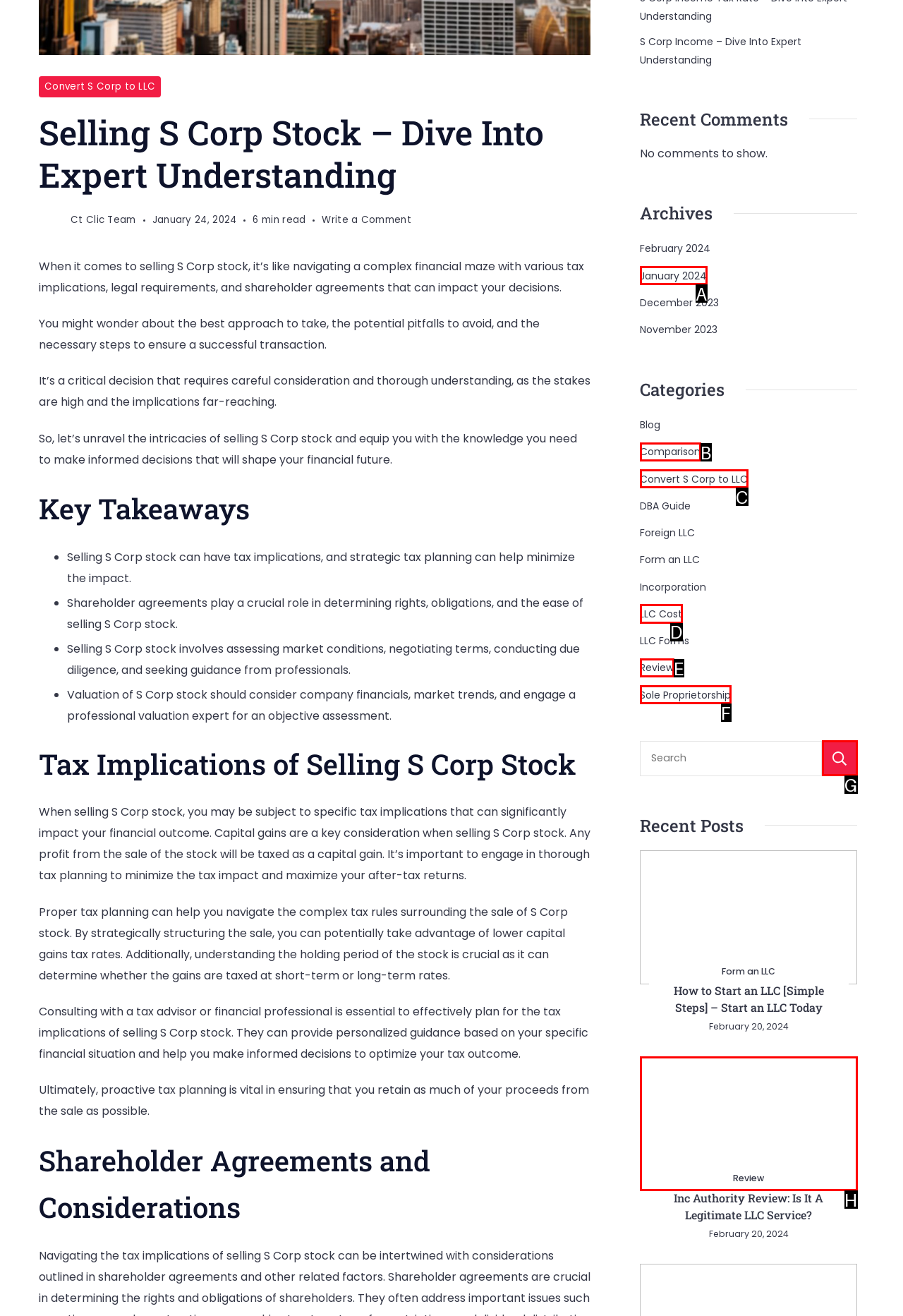Based on the element described as: D&B Construction
Find and respond with the letter of the correct UI element.

None